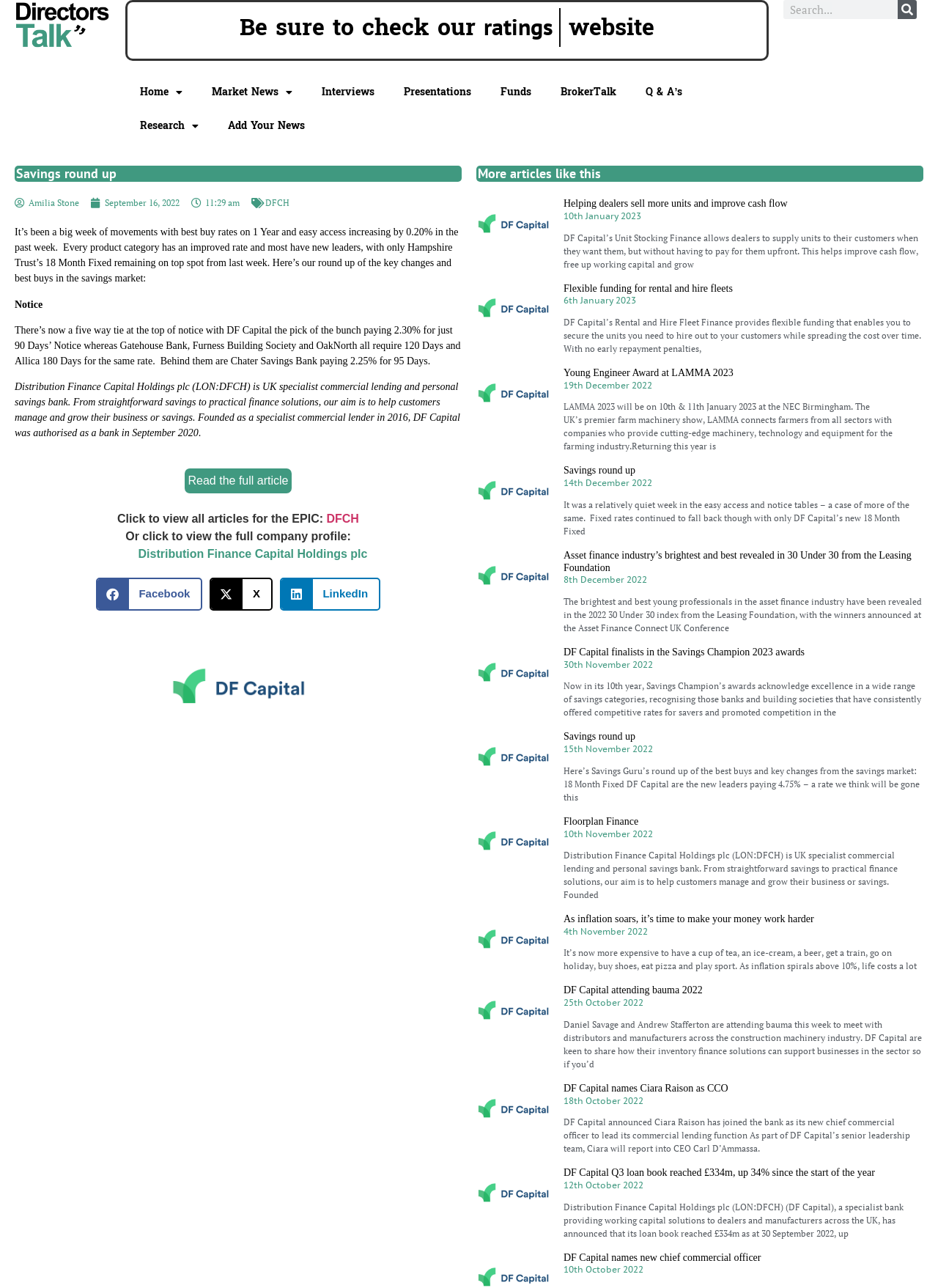Please specify the bounding box coordinates of the clickable region to carry out the following instruction: "Go to Home page". The coordinates should be four float numbers between 0 and 1, in the format [left, top, right, bottom].

[0.134, 0.059, 0.21, 0.085]